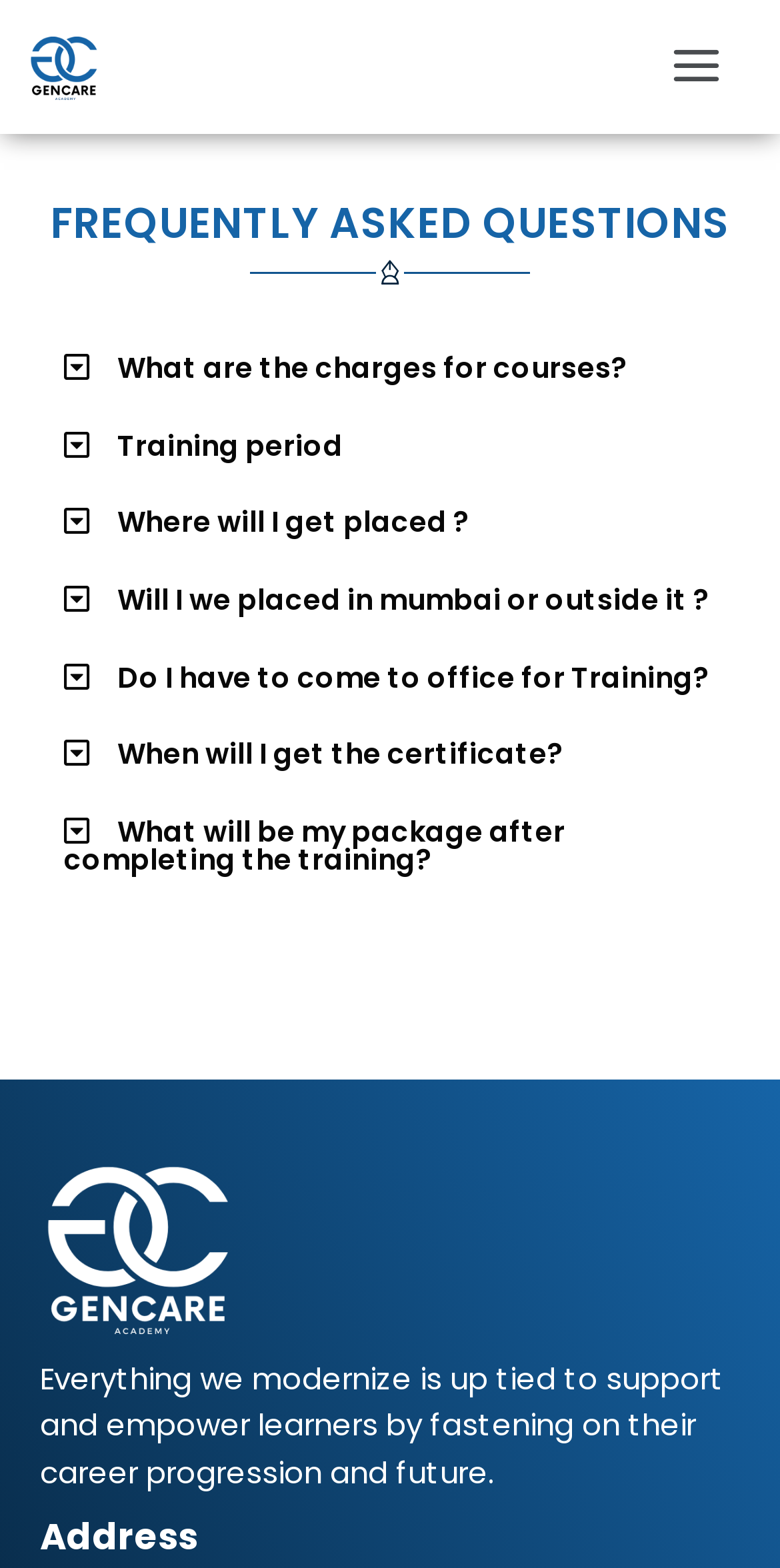What type of content is available below the FAQ section?
Give a detailed explanation using the information visible in the image.

Below the FAQ section, there is a heading 'Address', which suggests that the webpage provides information about the address of Gencare Academy.